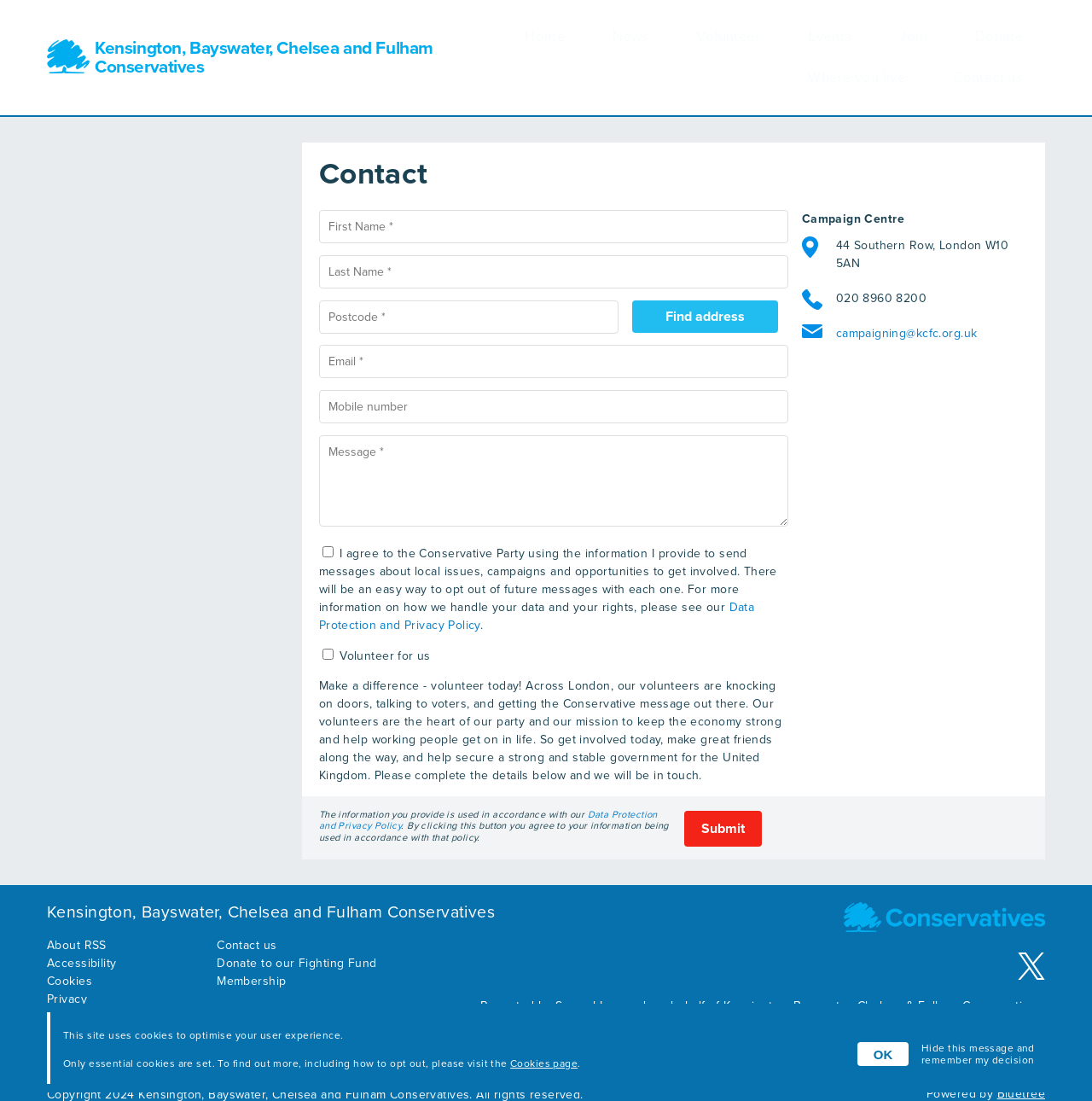What is the link to the Data Protection and Privacy Policy?
Look at the image and answer the question using a single word or phrase.

Data Protection and Privacy Policy